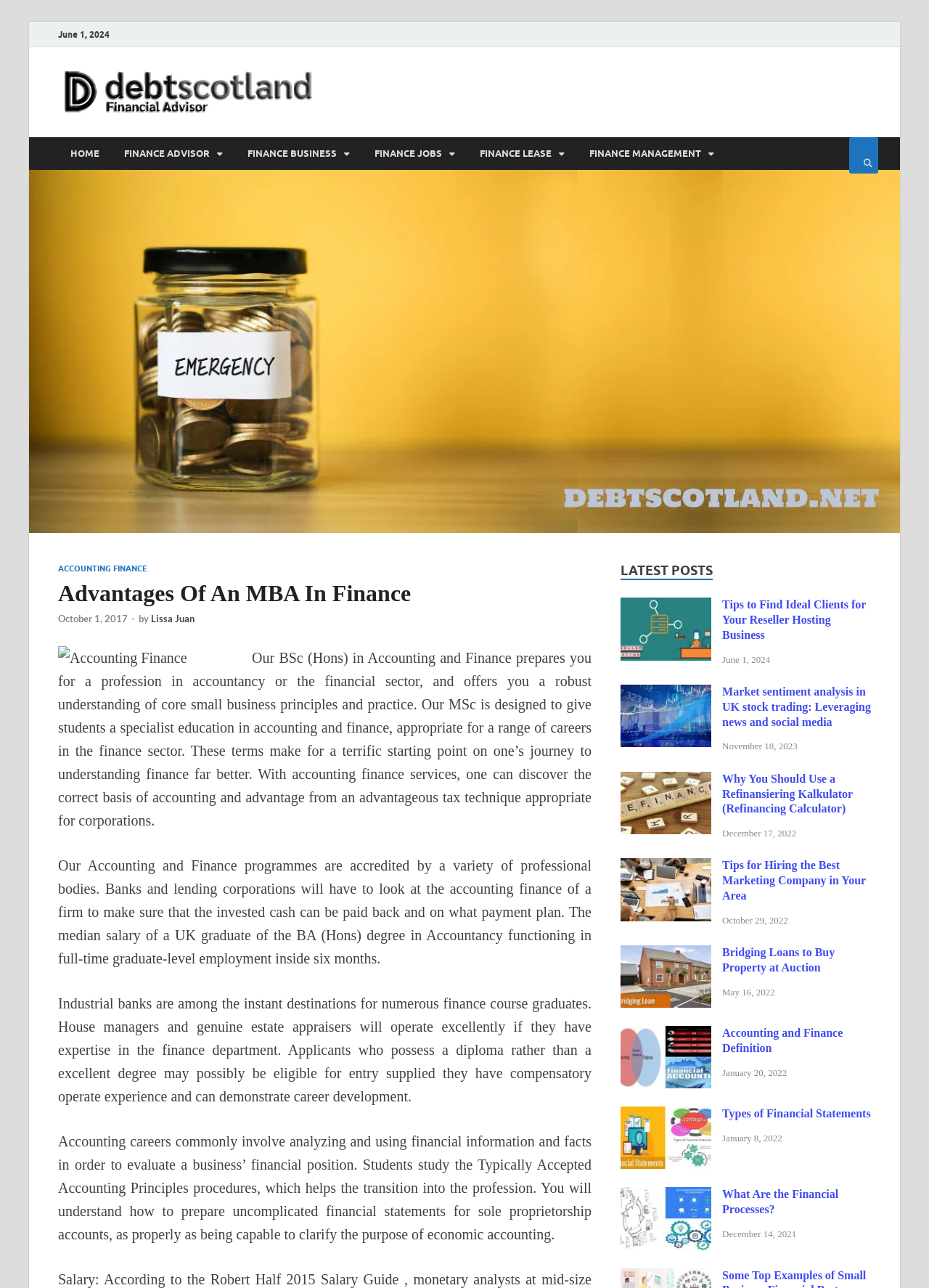What is the date of the latest post?
Please answer the question as detailed as possible based on the image.

I found the latest post section on the webpage, which is labeled as 'LATEST POSTS'. The first post in this section has a date of 'June 1, 2024', which is the latest post date.